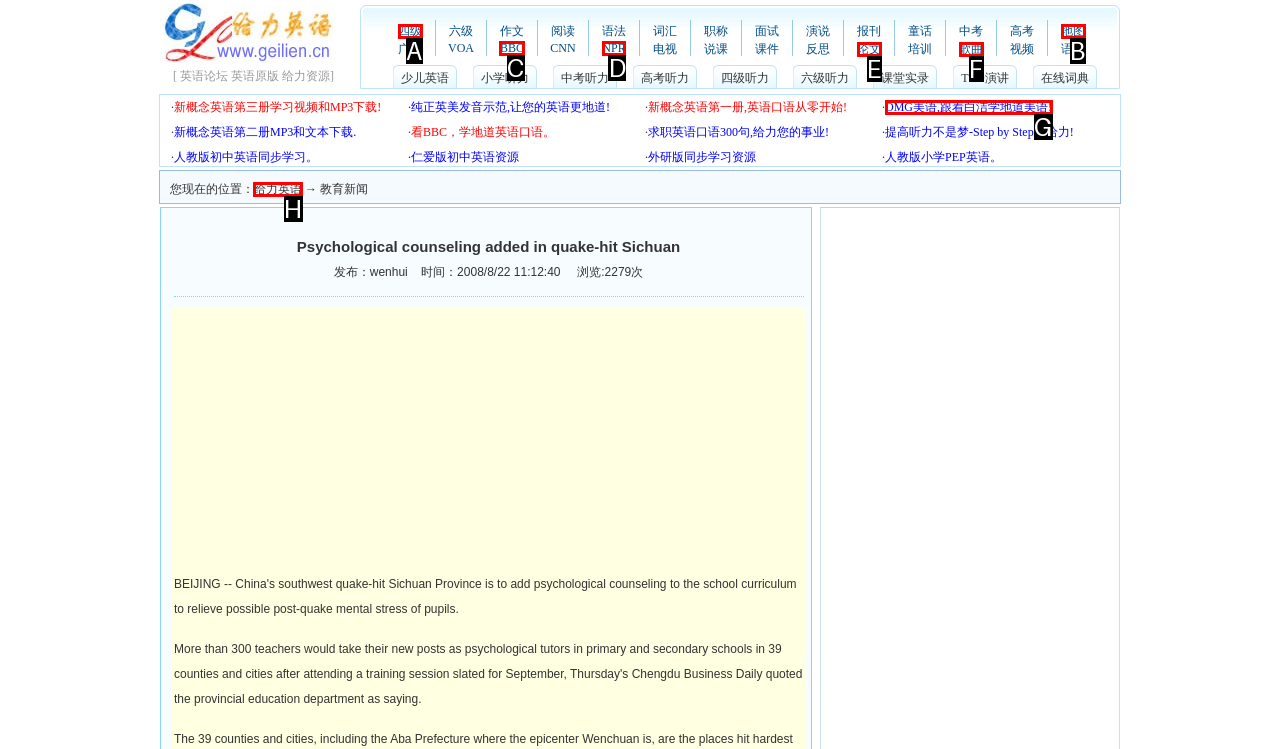Identify the correct UI element to click to achieve the task: Visit the '给力英语' homepage.
Answer with the letter of the appropriate option from the choices given.

H